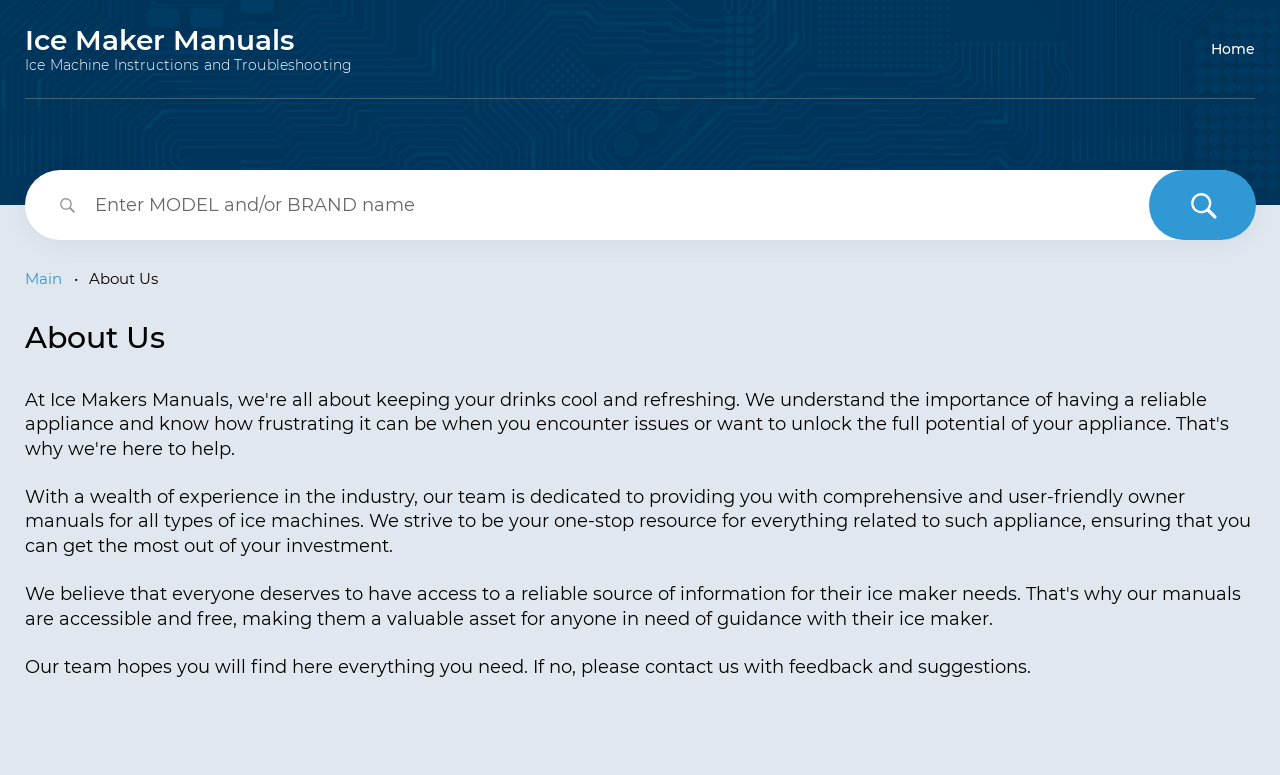What type of content is available on this website?
Please provide a detailed and thorough answer to the question.

The webpage mentions that the website offers comprehensive and user-friendly owner manuals for all types of ice machines, which implies that the website provides instructional content and guides for users.